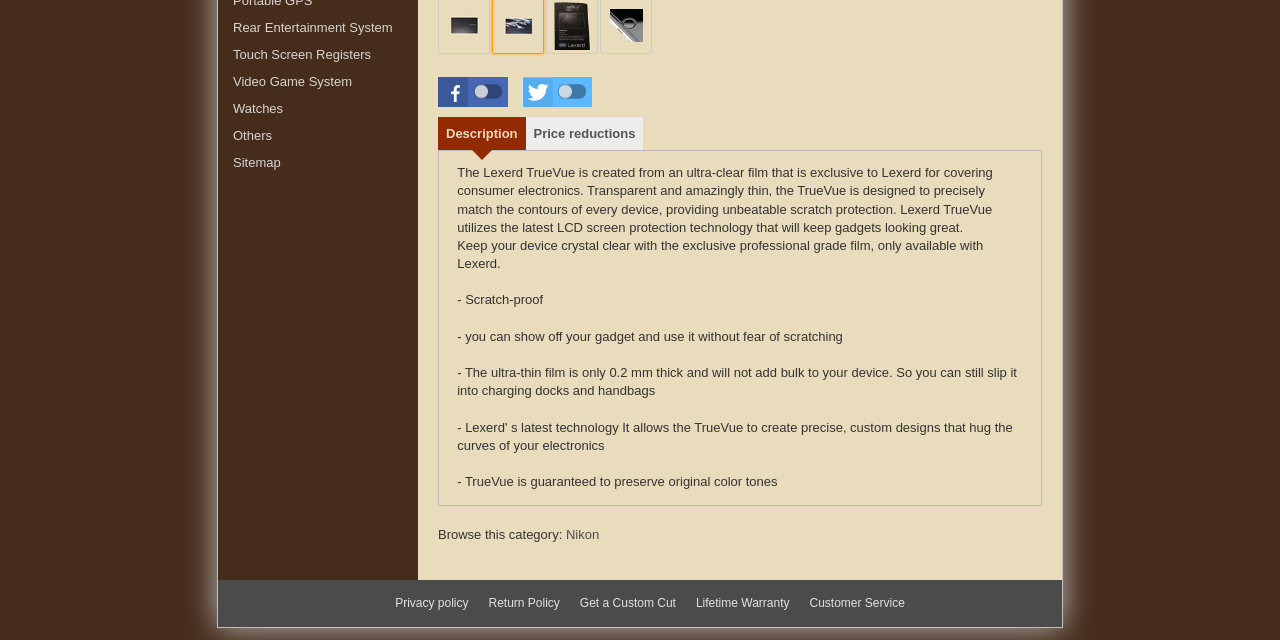Provide the bounding box coordinates in the format (top-left x, top-left y, bottom-right x, bottom-right y). All values are floating point numbers between 0 and 1. Determine the bounding box coordinate of the UI element described as: Nikon

[0.442, 0.823, 0.468, 0.846]